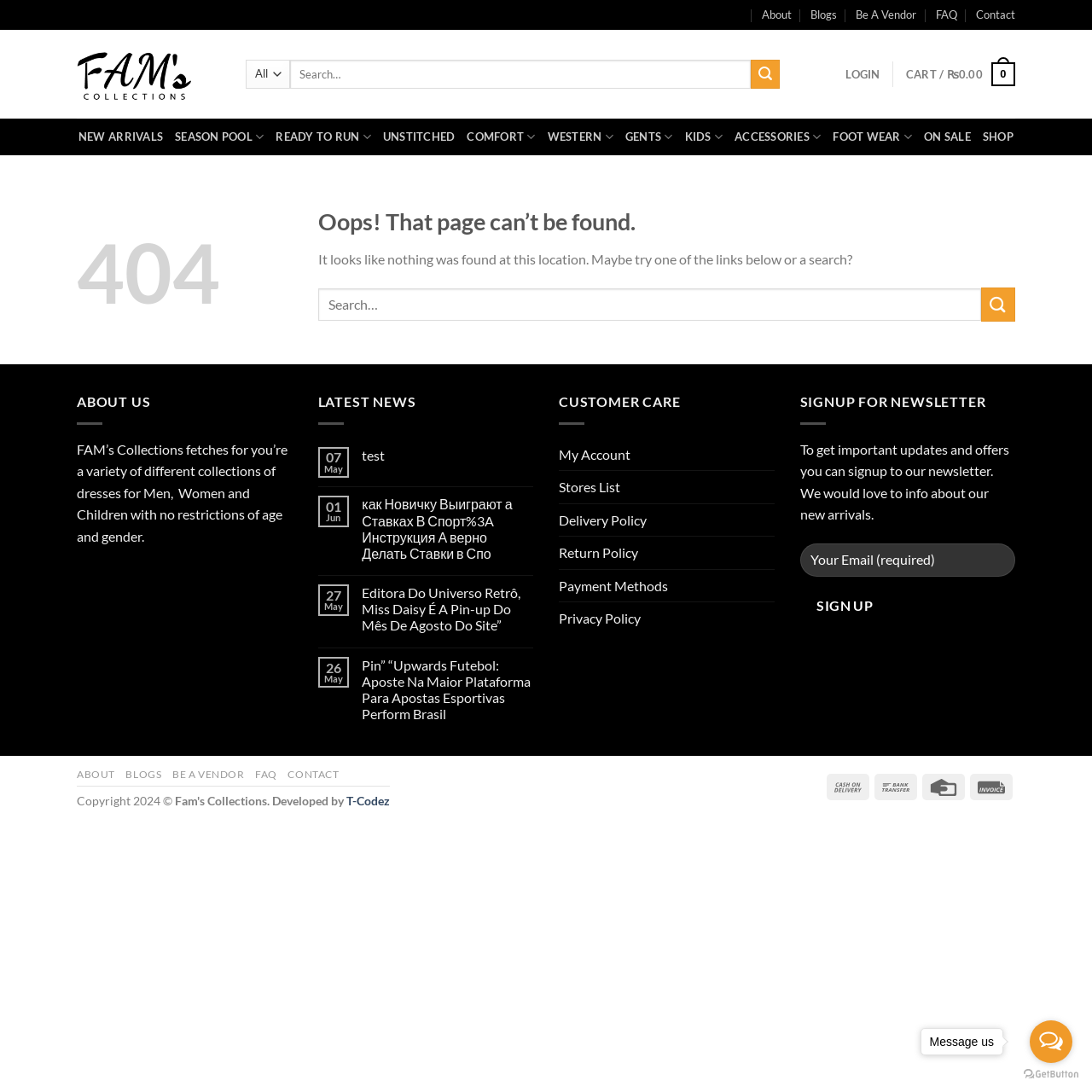Please identify the bounding box coordinates of the area that needs to be clicked to follow this instruction: "Search for a specific term".

[0.291, 0.264, 0.93, 0.294]